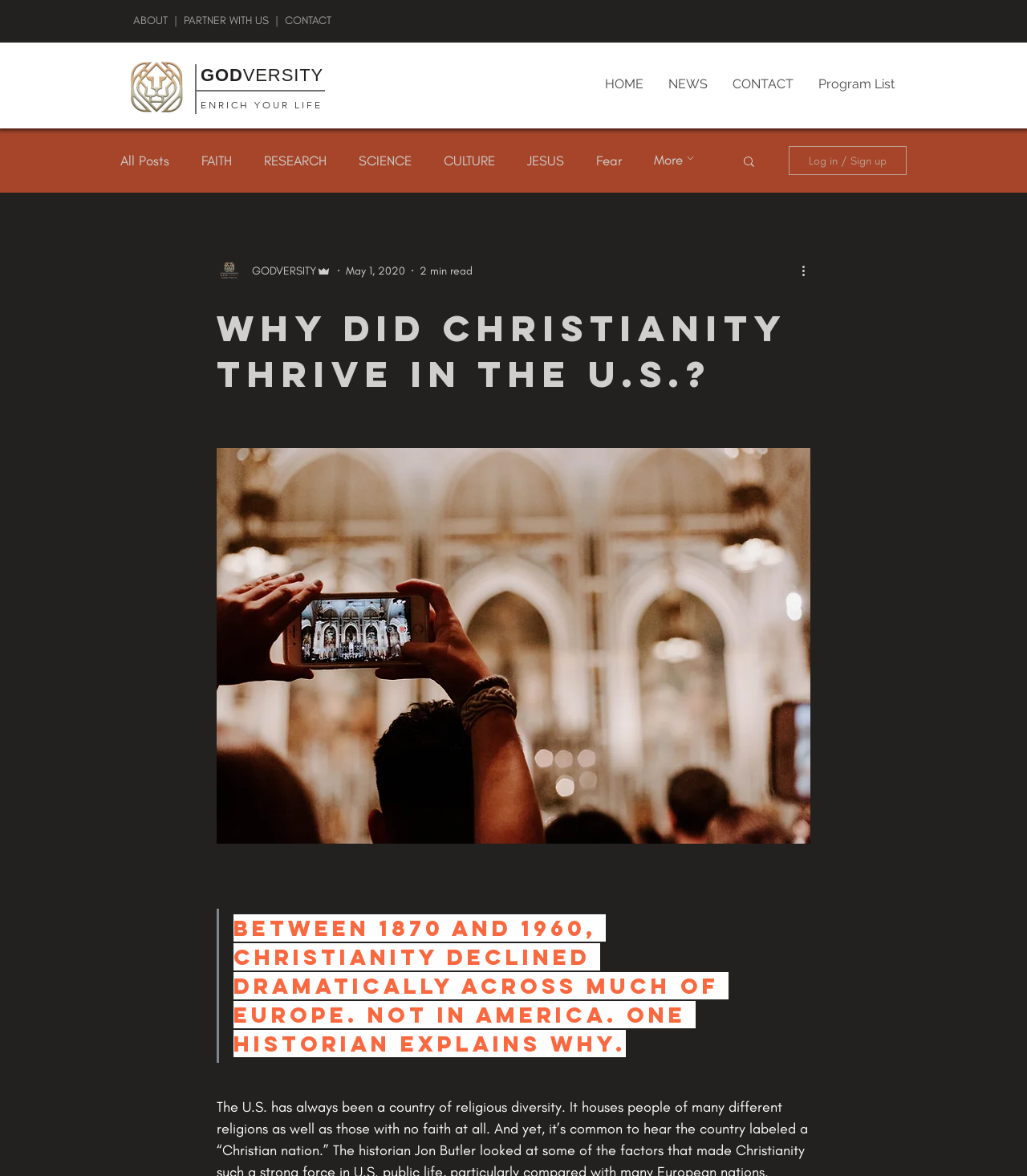What is the topic of the blog post?
We need a detailed and meticulous answer to the question.

I determined the answer by reading the heading element with the text 'Why Did Christianity Thrive in the U.S.?' which suggests that the blog post is about Christianity in the United States.